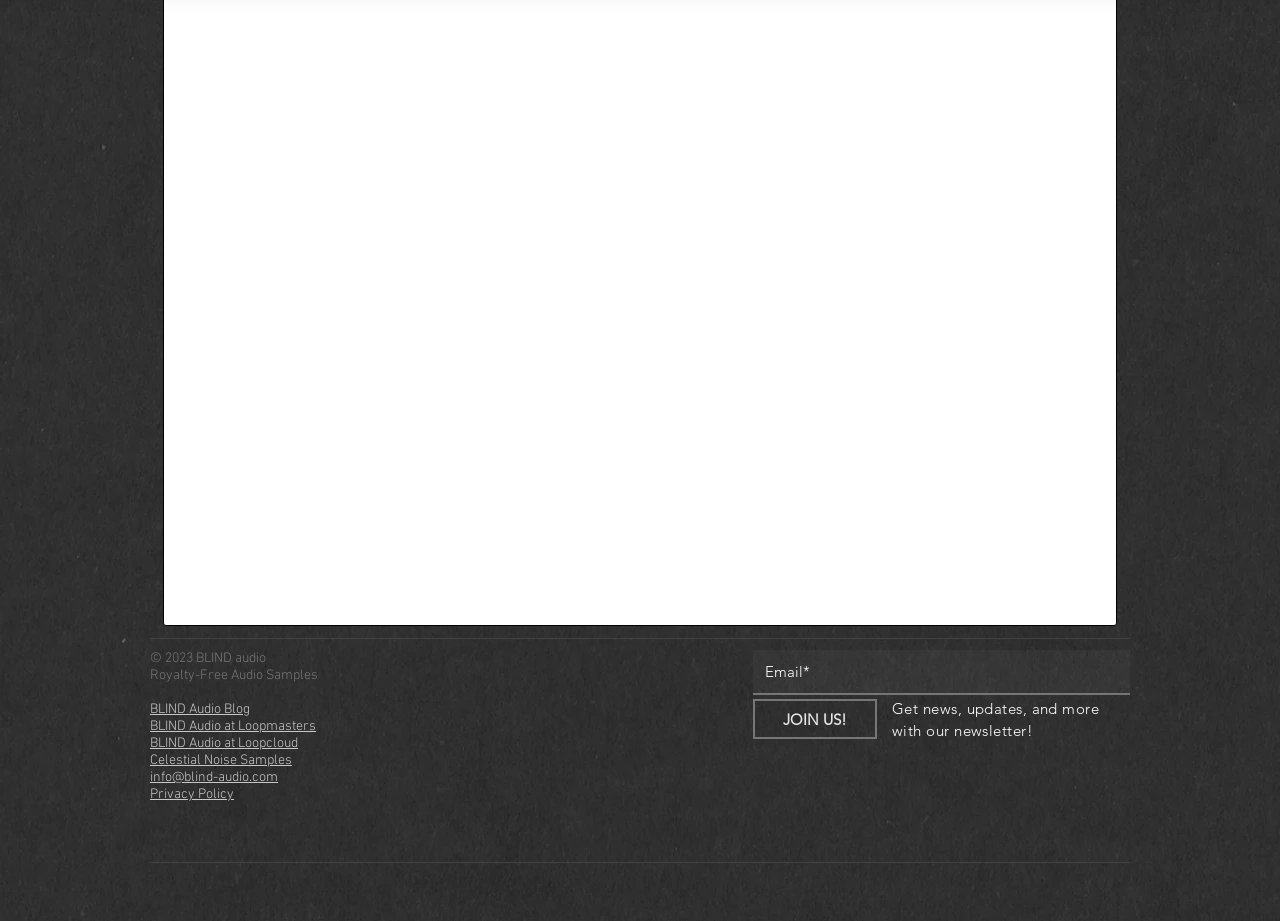Determine the bounding box coordinates of the clickable element necessary to fulfill the instruction: "Follow BLIND Audio on Instagram". Provide the coordinates as four float numbers within the 0 to 1 range, i.e., [left, top, right, bottom].

[0.702, 0.821, 0.741, 0.875]